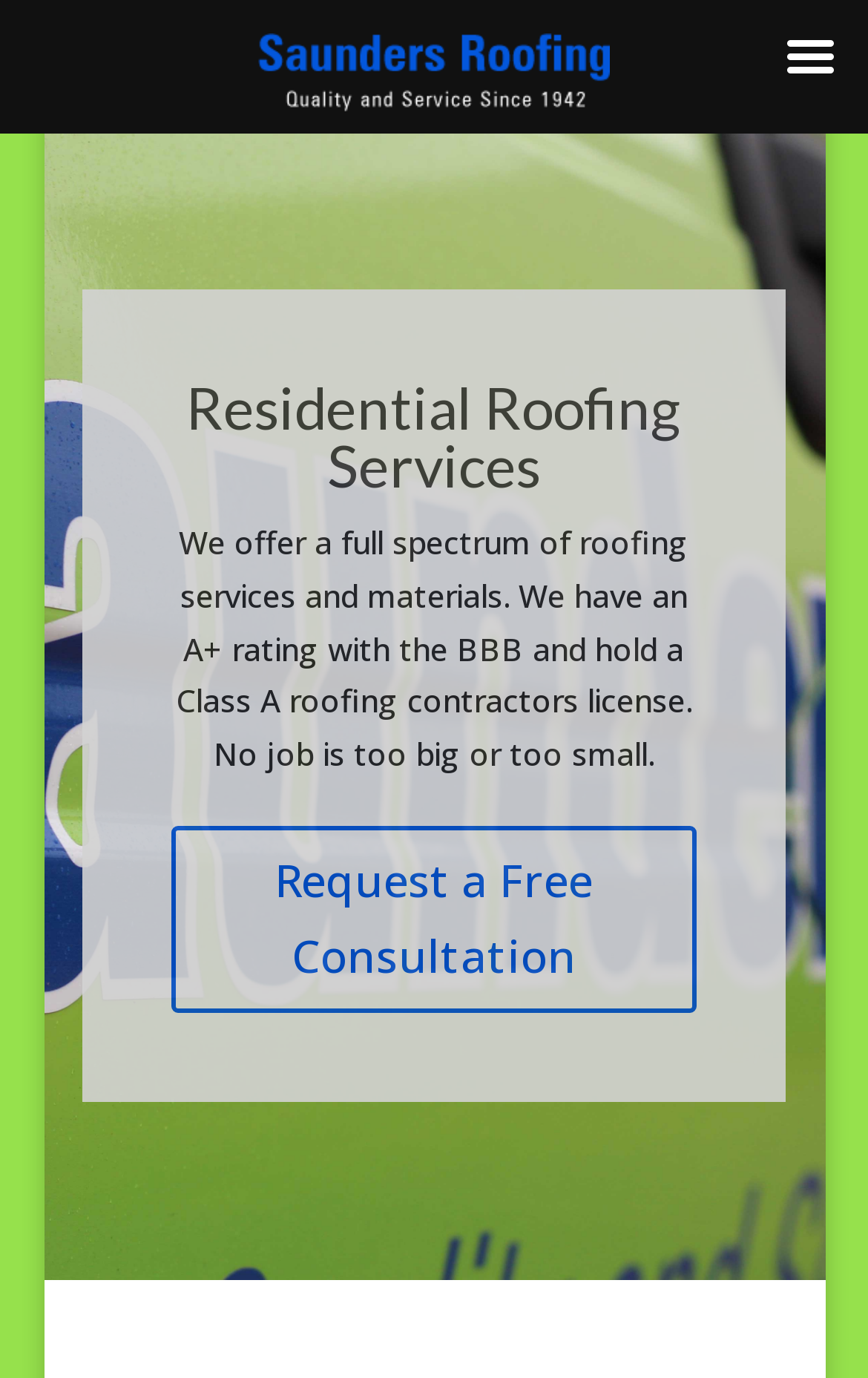Provide the bounding box coordinates for the specified HTML element described in this description: "Request a Free Consultation". The coordinates should be four float numbers ranging from 0 to 1, in the format [left, top, right, bottom].

[0.198, 0.599, 0.802, 0.735]